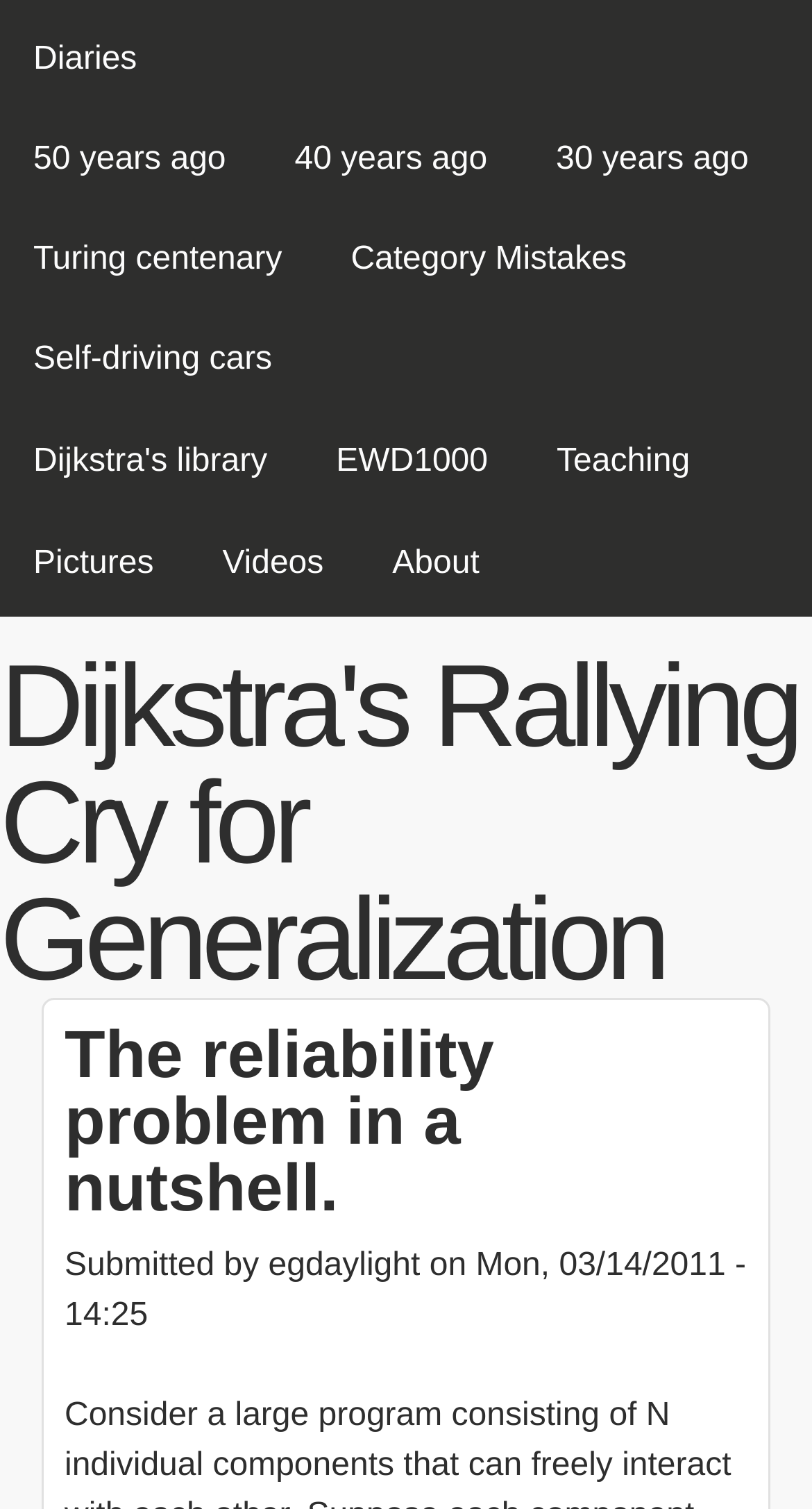Answer with a single word or phrase: 
When was the article submitted?

Mon, 03/14/2011 - 14:25